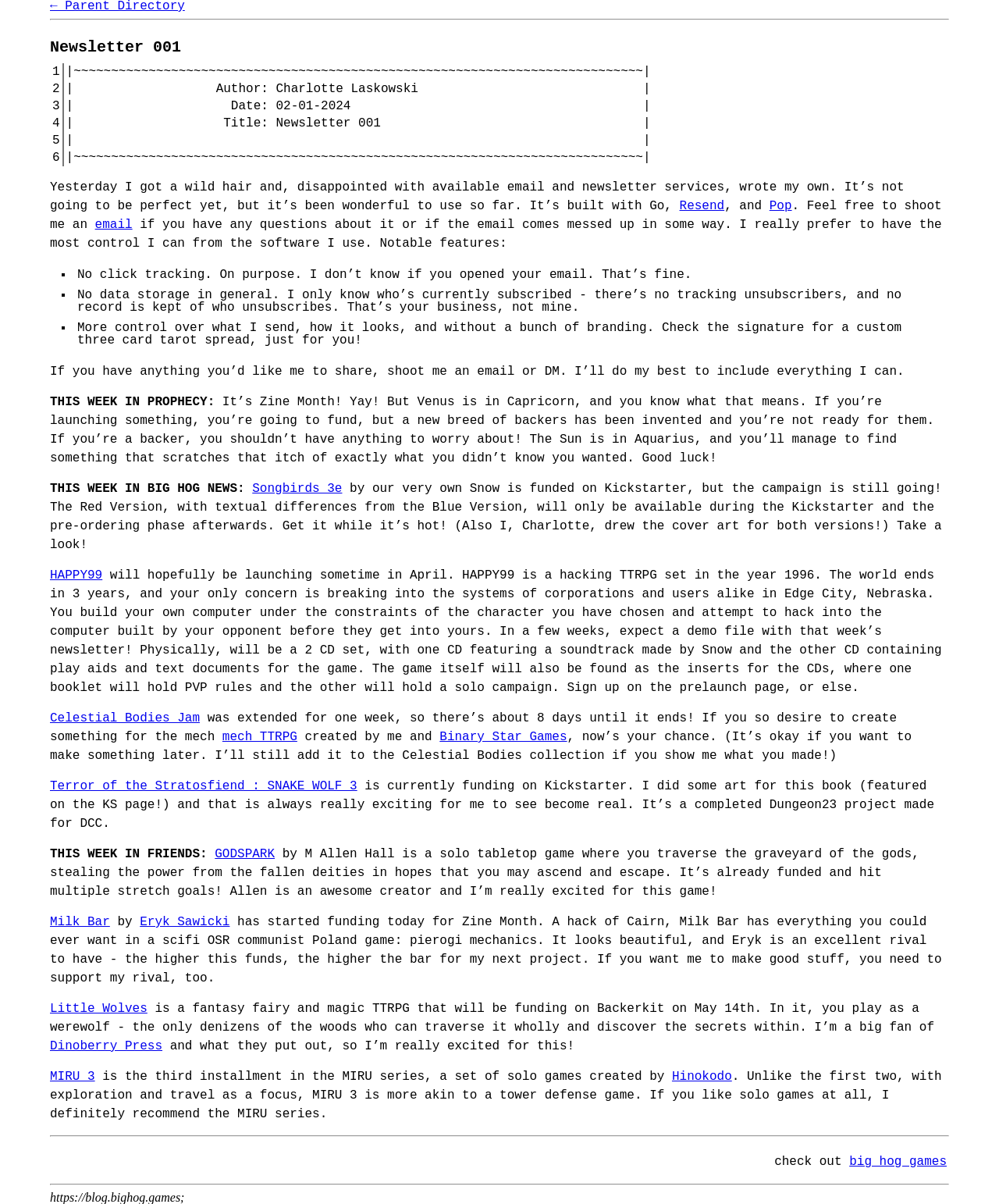What is the author's name?
Identify the answer in the screenshot and reply with a single word or phrase.

Charlotte Laskowski